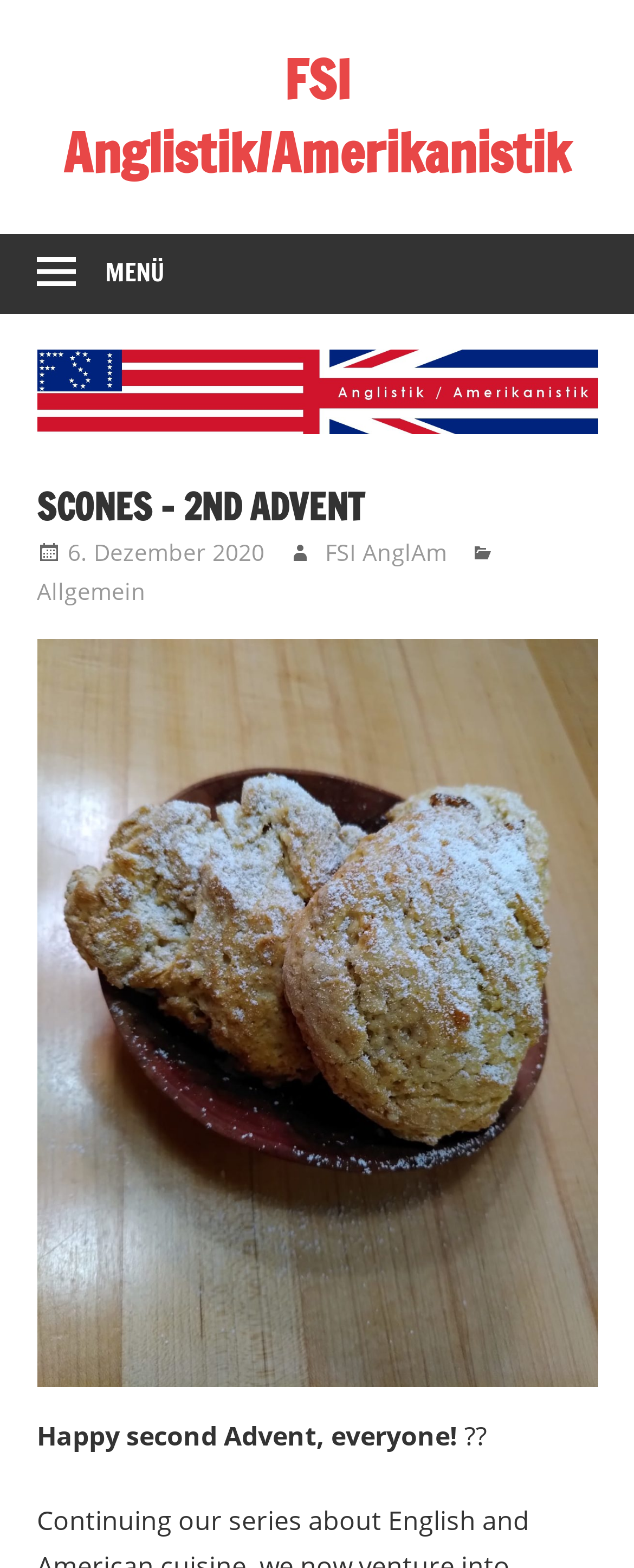Show the bounding box coordinates for the HTML element as described: "6. Dezember 2020".

[0.107, 0.342, 0.417, 0.362]